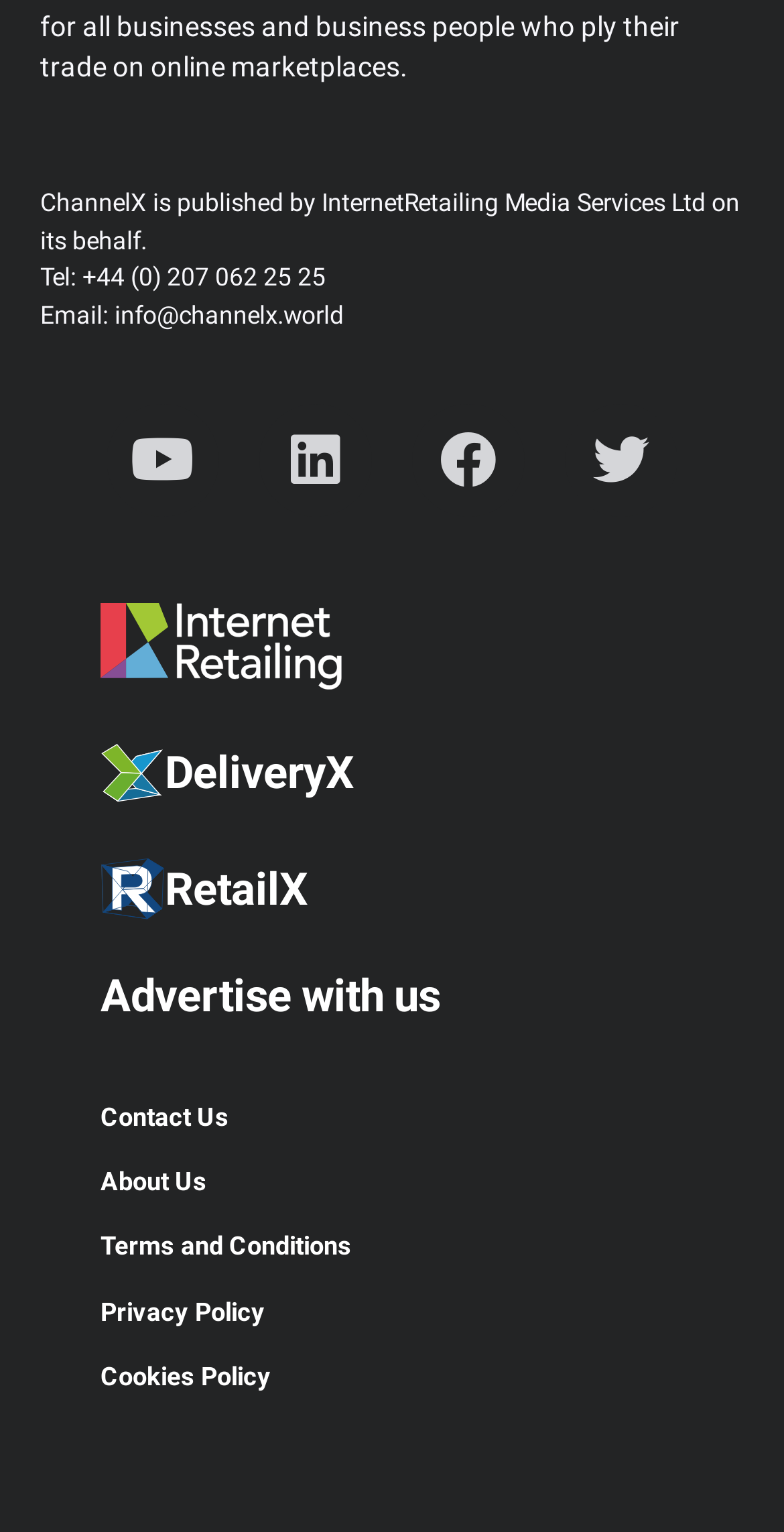Please specify the bounding box coordinates of the clickable region to carry out the following instruction: "Visit Youtube channel". The coordinates should be four float numbers between 0 and 1, in the format [left, top, right, bottom].

[0.136, 0.264, 0.279, 0.337]